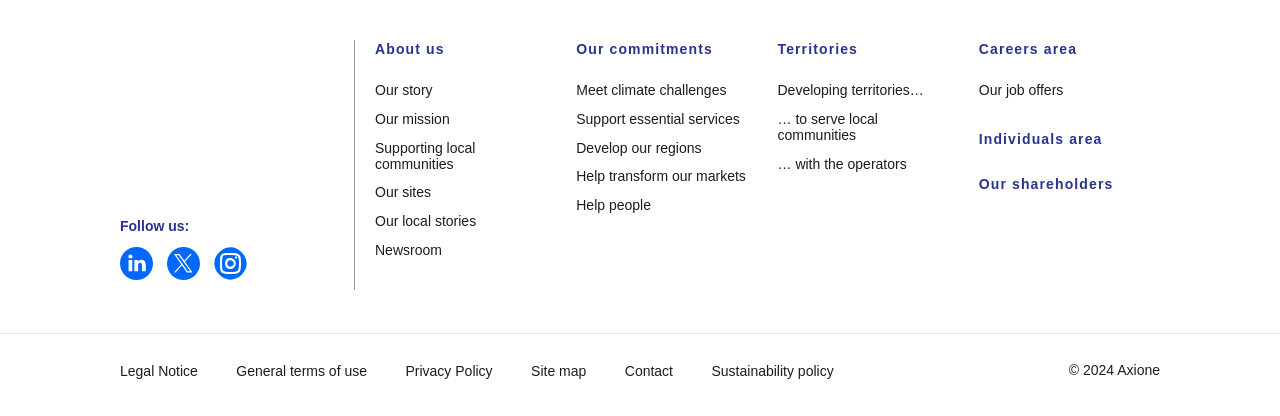Find the bounding box coordinates of the element to click in order to complete this instruction: "Read about Our story". The bounding box coordinates must be four float numbers between 0 and 1, denoted as [left, top, right, bottom].

[0.293, 0.197, 0.338, 0.236]